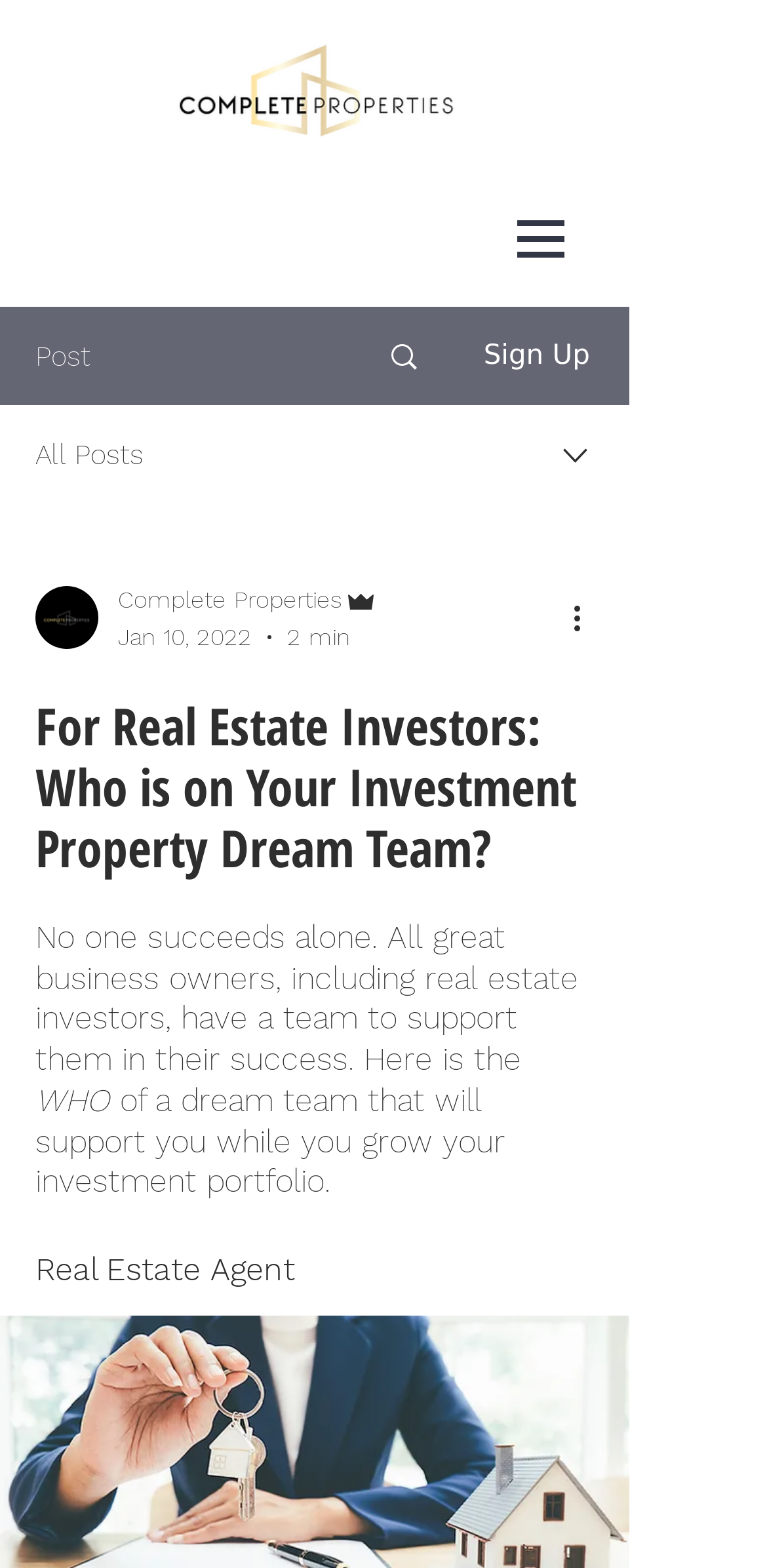What is the role of a Real Estate Agent?
Using the image as a reference, answer the question with a short word or phrase.

Part of dream team